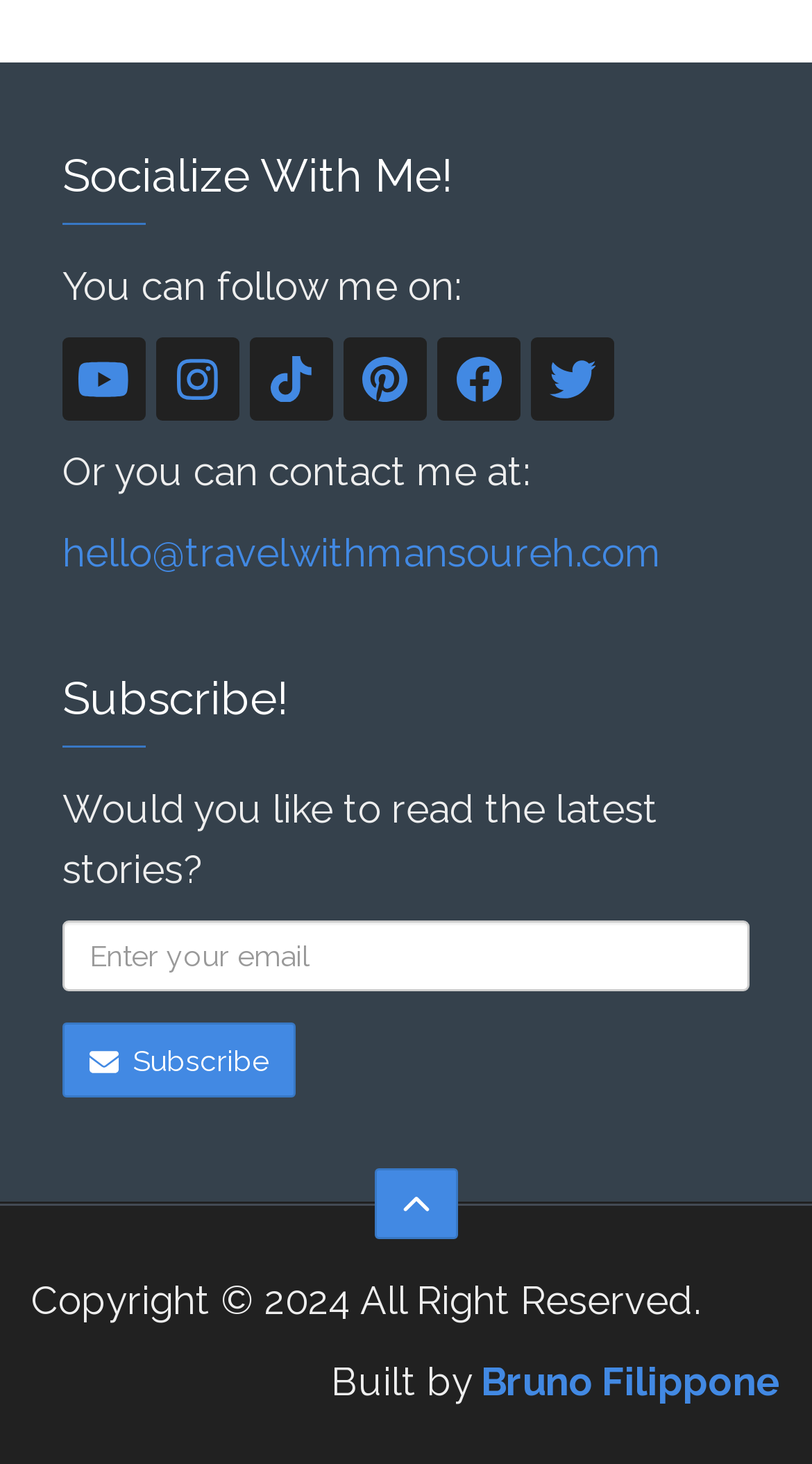Based on the description "placeholder="Enter your email"", find the bounding box of the specified UI element.

[0.077, 0.629, 0.923, 0.678]